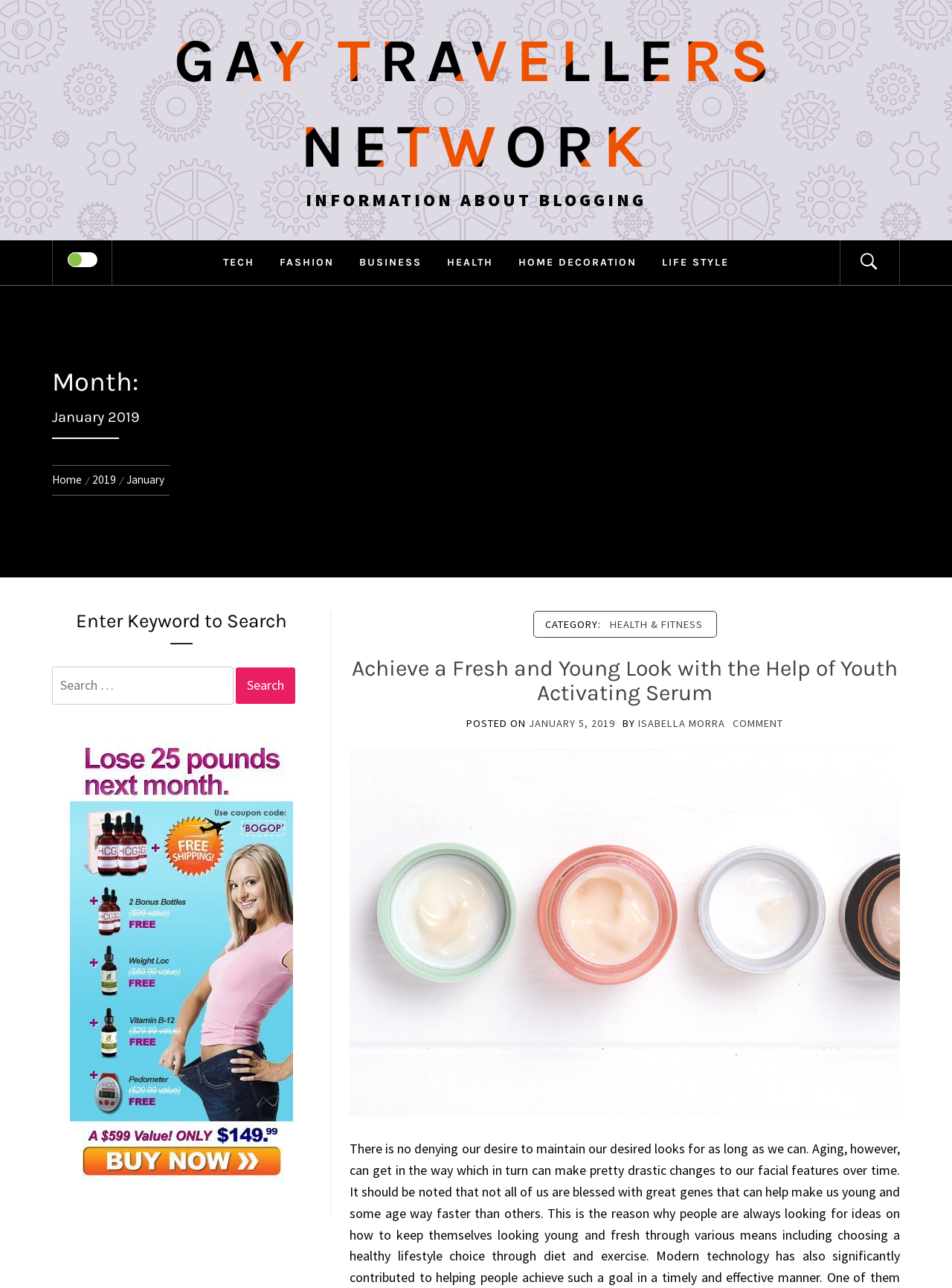Using the image as a reference, answer the following question in as much detail as possible:
Who is the author of the current post?

I found the author by looking at the section below the post title, where it says 'BY' followed by a link 'ISABELLA MORRA', which indicates the author of the current post.